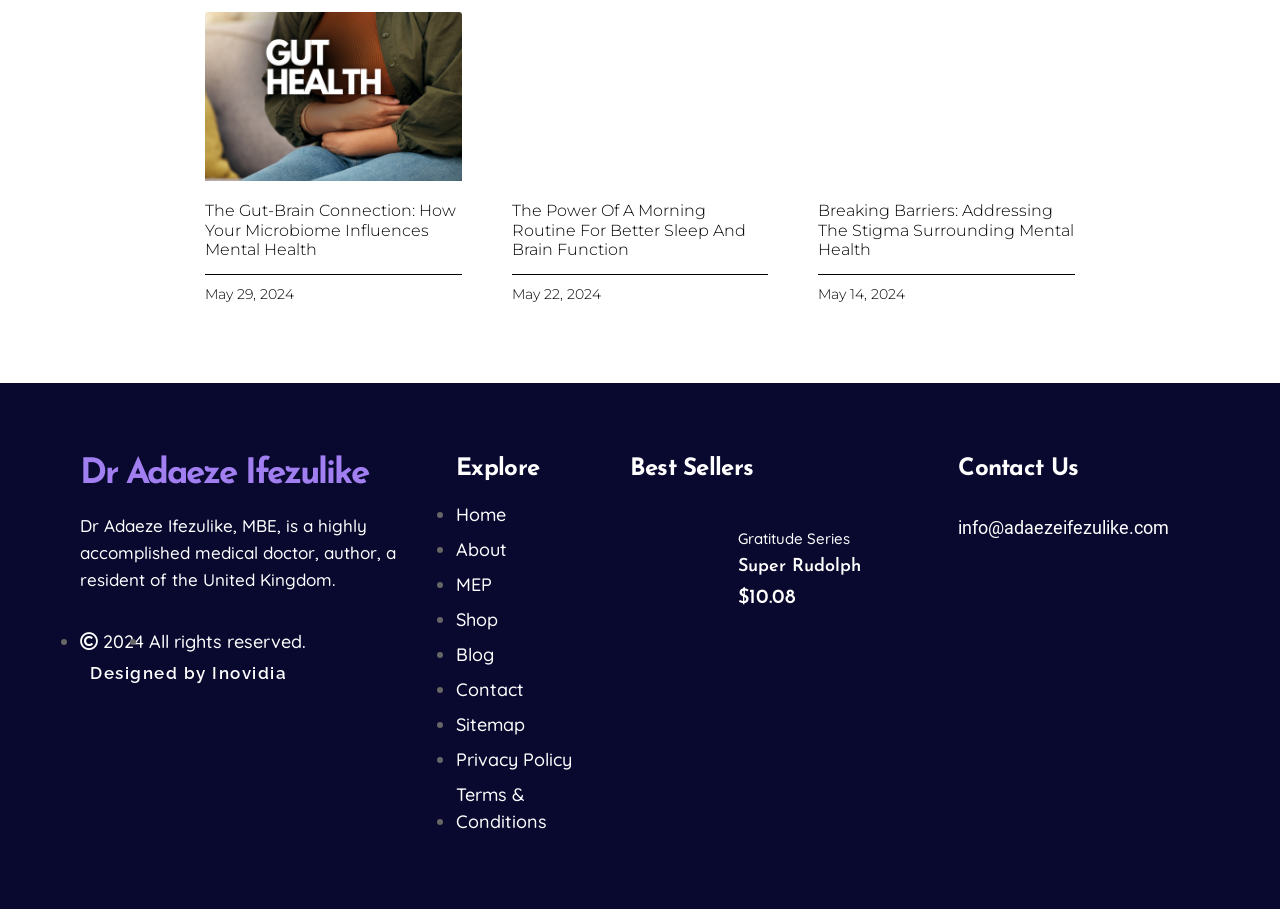Can you specify the bounding box coordinates for the region that should be clicked to fulfill this instruction: "Learn about the Institute of Historical Research".

None